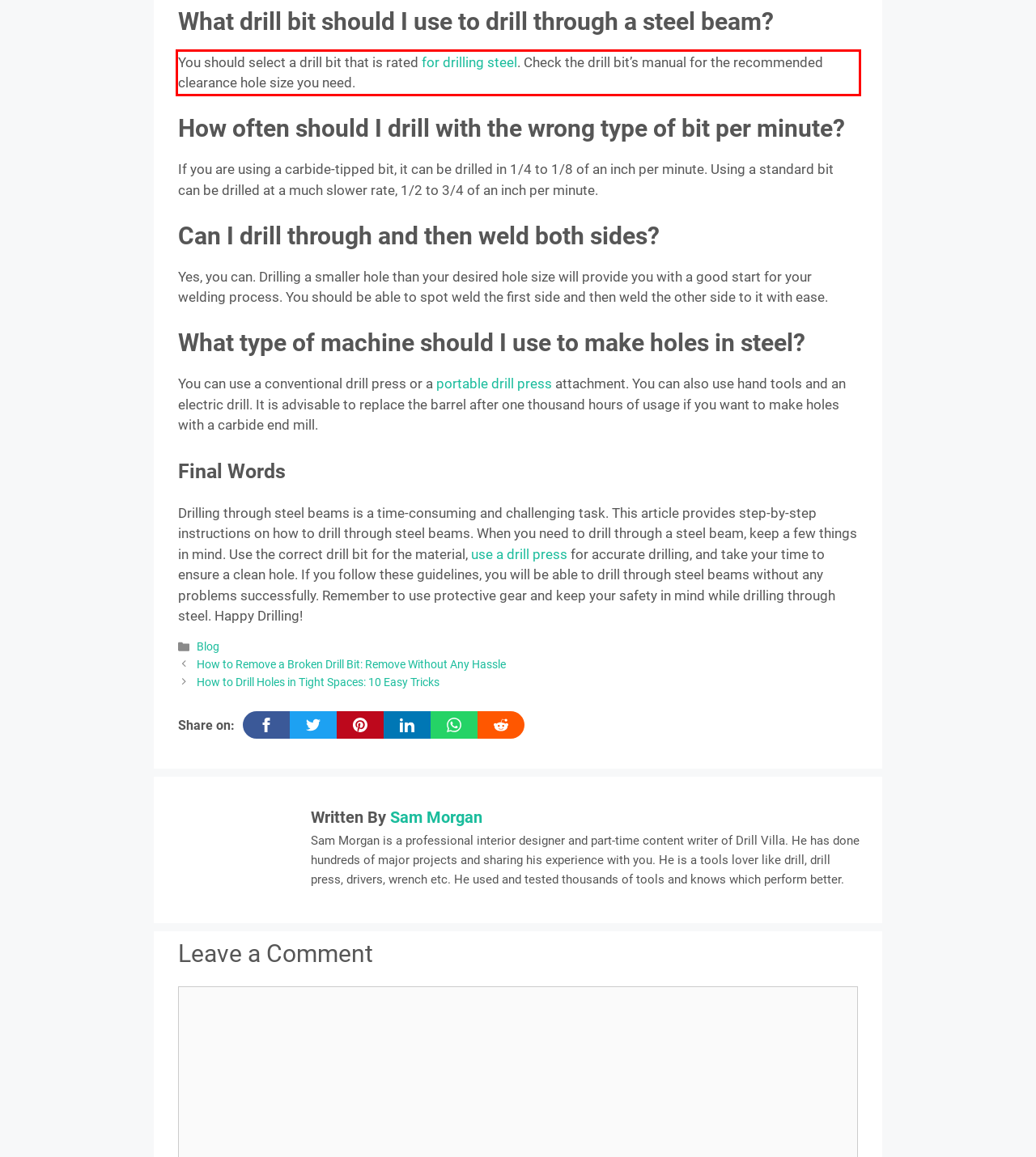Examine the screenshot of the webpage, locate the red bounding box, and perform OCR to extract the text contained within it.

You should select a drill bit that is rated for drilling steel. Check the drill bit’s manual for the recommended clearance hole size you need.